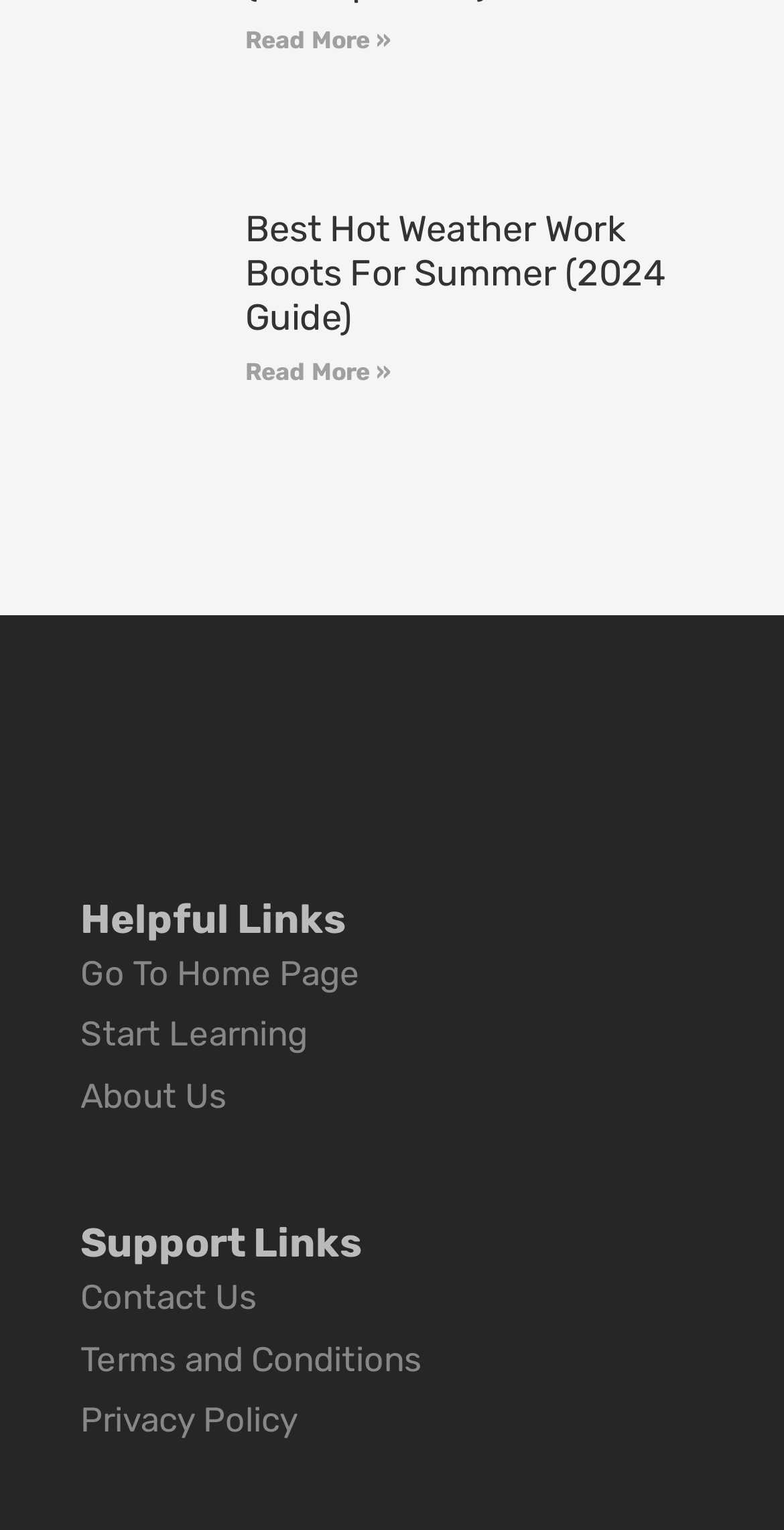Identify the bounding box for the given UI element using the description provided. Coordinates should be in the format (top-left x, top-left y, bottom-right x, bottom-right y) and must be between 0 and 1. Here is the description: Terms and Conditions

[0.103, 0.875, 0.538, 0.901]